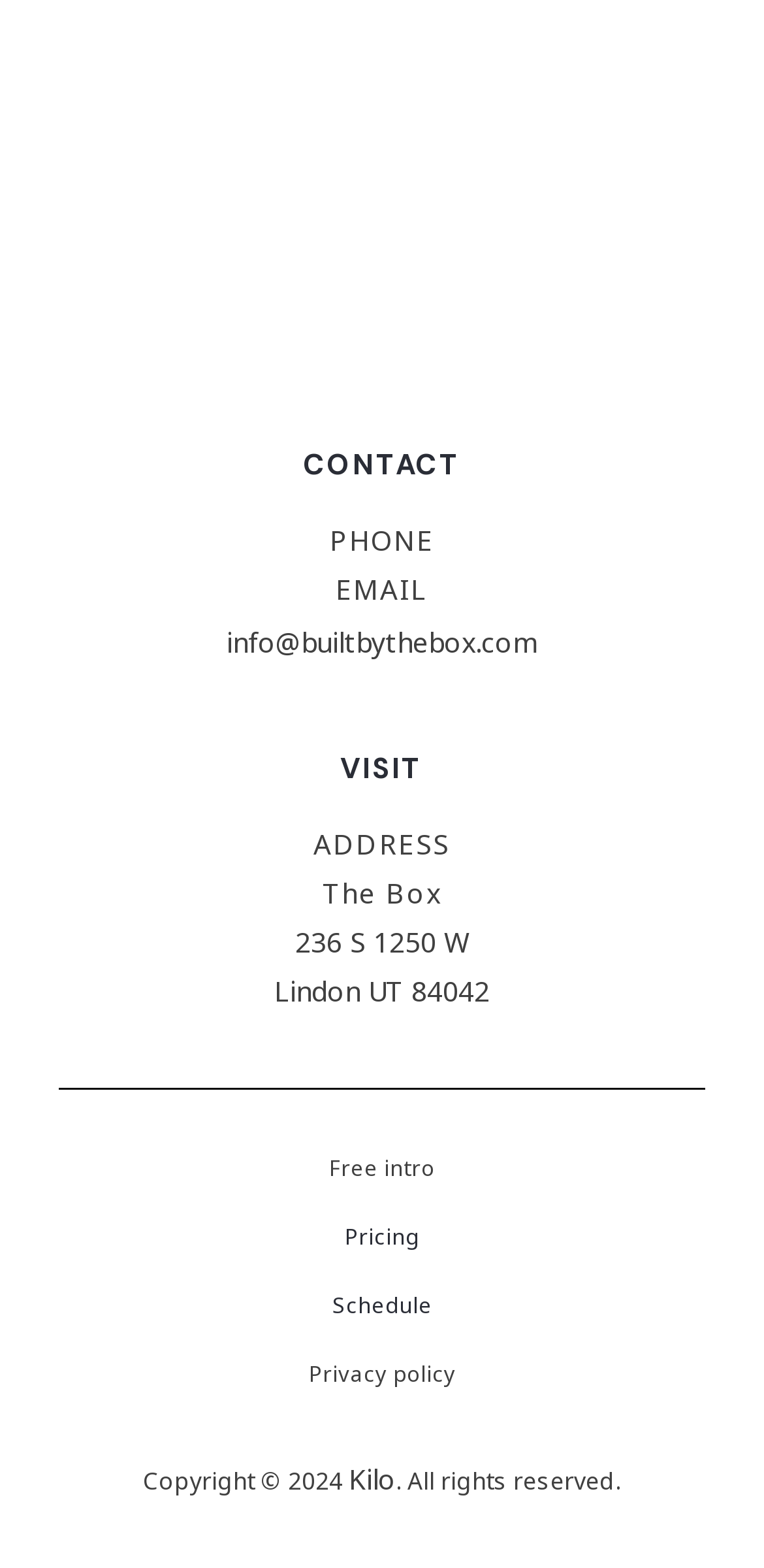What is the navigation menu item after 'Free intro'?
Respond to the question with a single word or phrase according to the image.

Pricing